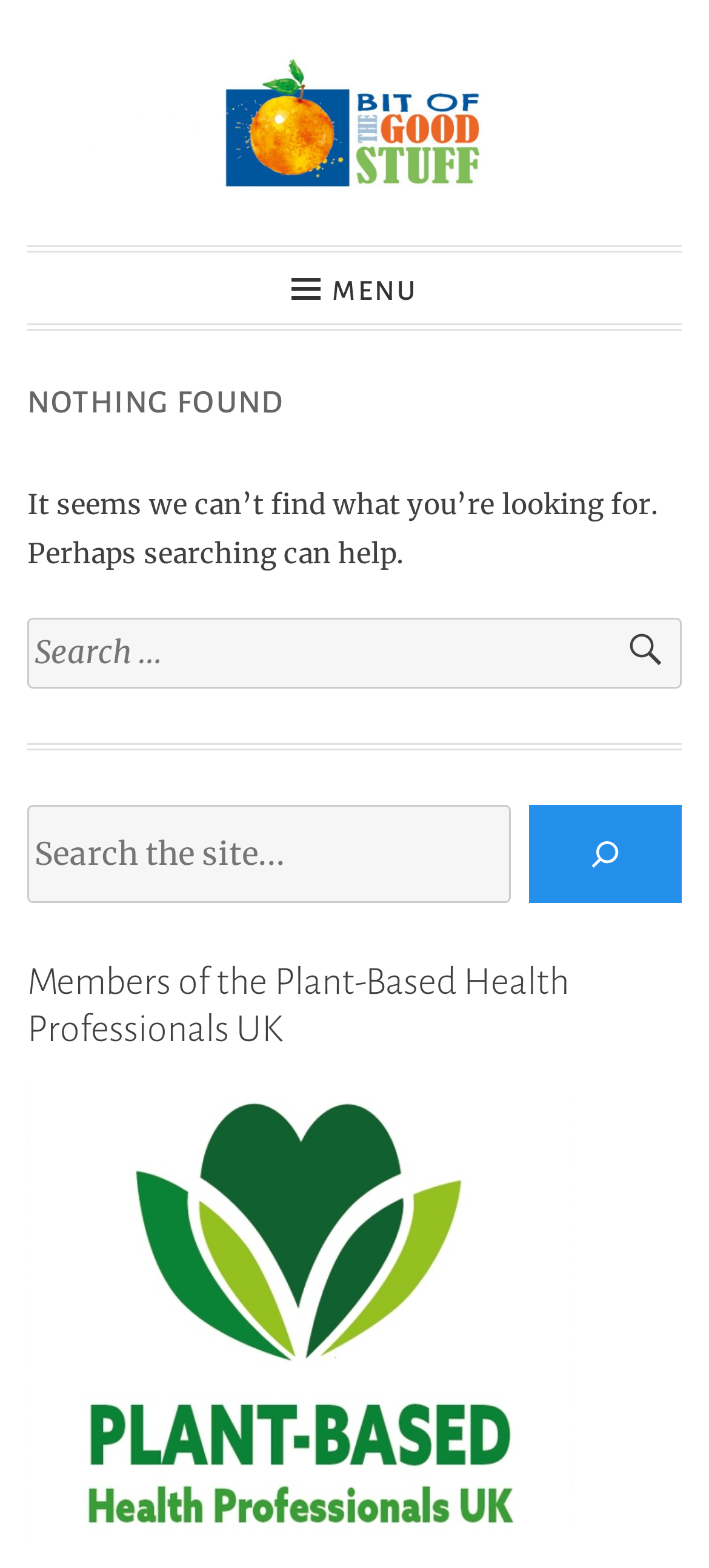Show the bounding box coordinates of the element that should be clicked to complete the task: "Follow the link at the bottom".

[0.038, 0.978, 0.808, 0.998]